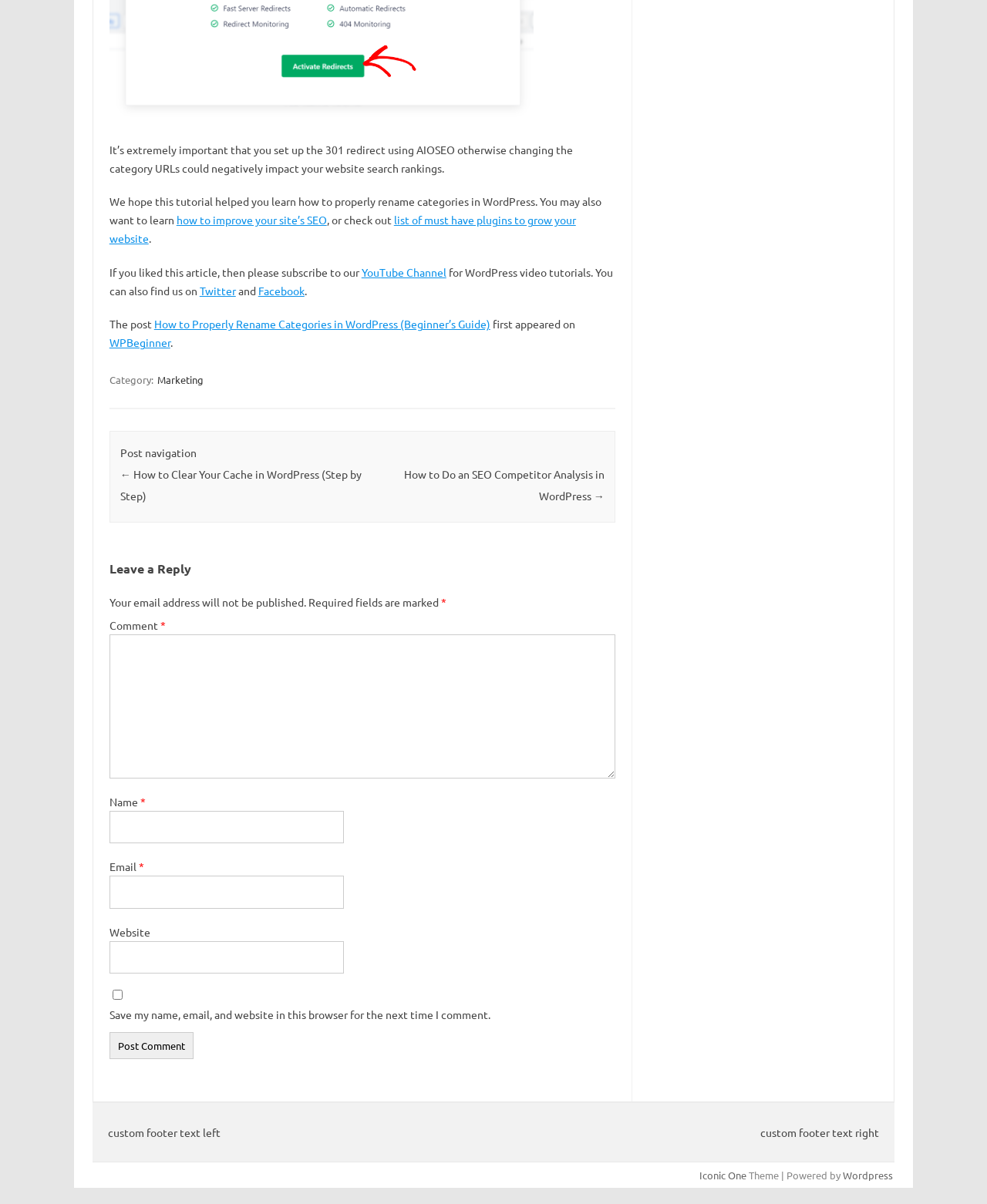Provide the bounding box coordinates for the UI element described in this sentence: "parent_node: Comment * name="comment"". The coordinates should be four float values between 0 and 1, i.e., [left, top, right, bottom].

[0.111, 0.525, 0.623, 0.645]